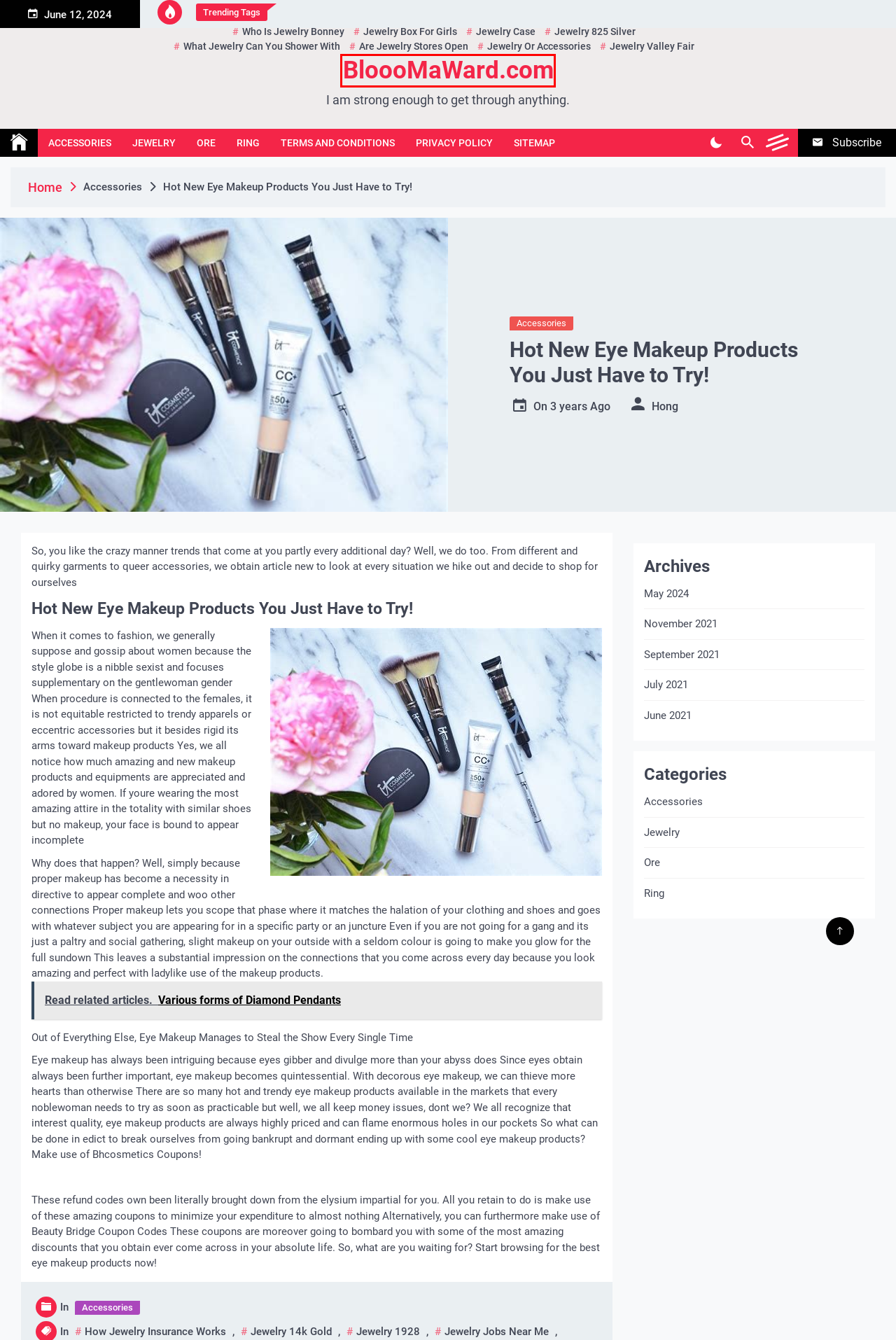Given a screenshot of a webpage with a red rectangle bounding box around a UI element, select the best matching webpage description for the new webpage that appears after clicking the highlighted element. The candidate descriptions are:
A. Ore Archives - BloooMaWard.com
B. who is jewelry bonney Archives - BloooMaWard.com
C. Ring Archives - BloooMaWard.com
D. September 2021 - BloooMaWard.com
E. are jewelry stores open Archives - BloooMaWard.com
F. Accessories Archives - BloooMaWard.com
G. May 2024 - BloooMaWard.com
H. BloooMaWard.com - I am strong enough to get through anything.

H